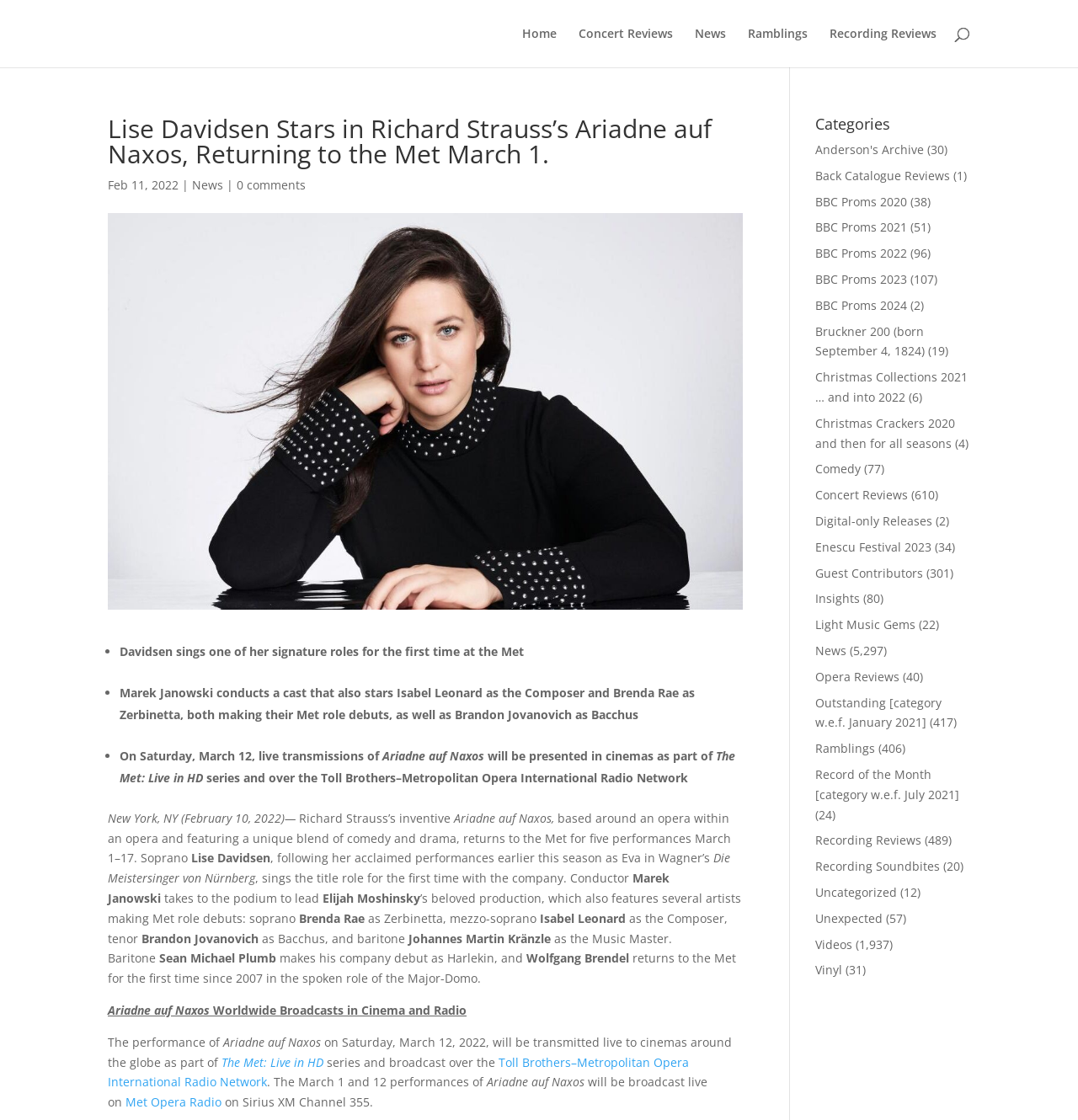Locate the bounding box coordinates of the element that needs to be clicked to carry out the instruction: "Click on Home". The coordinates should be given as four float numbers ranging from 0 to 1, i.e., [left, top, right, bottom].

[0.484, 0.025, 0.516, 0.06]